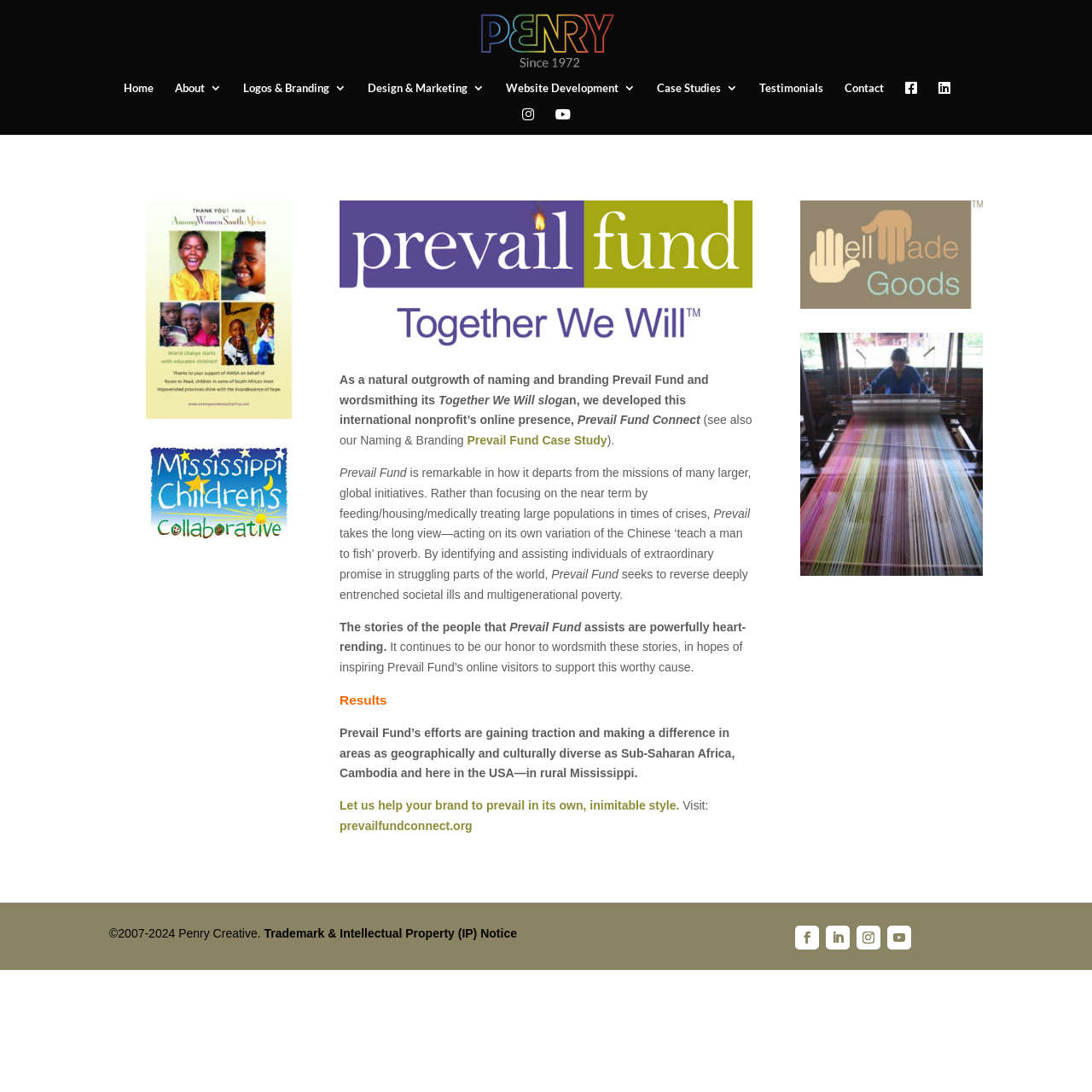Identify the bounding box for the element characterized by the following description: "Prevail Fund Case Study".

[0.428, 0.397, 0.556, 0.41]